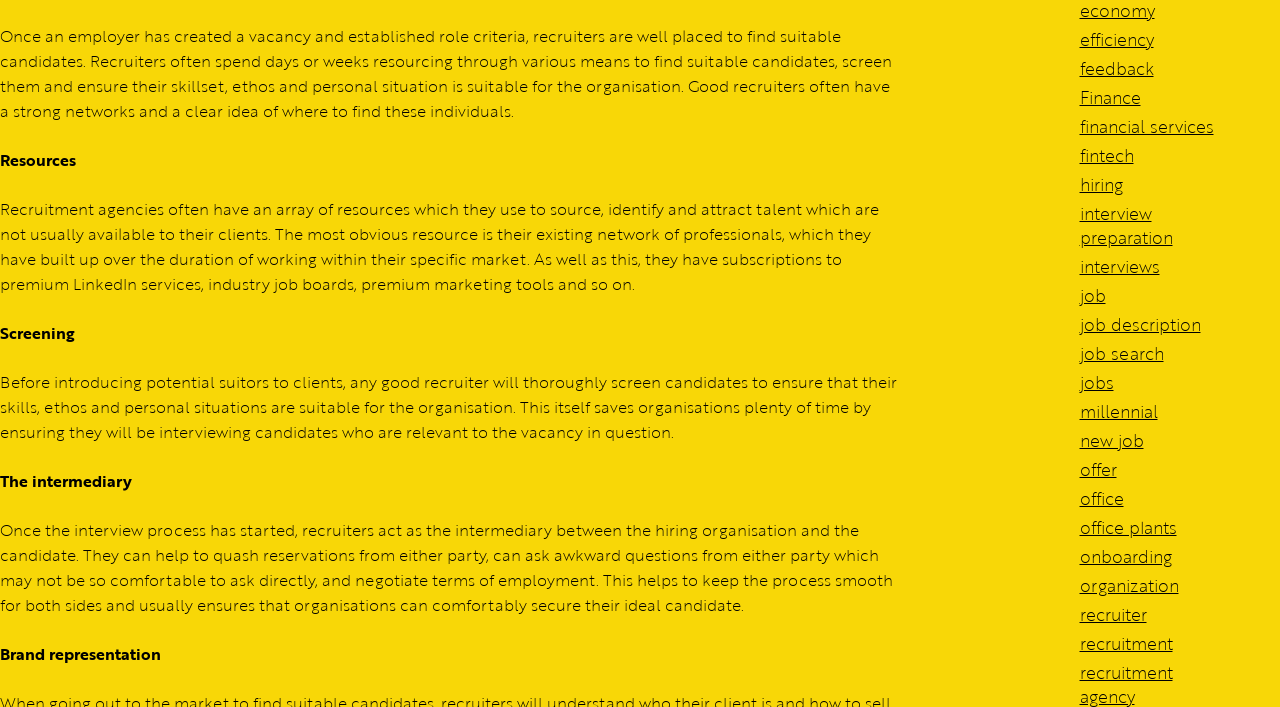What is the benefit of recruiters screening candidates? Refer to the image and provide a one-word or short phrase answer.

Saves organisations time